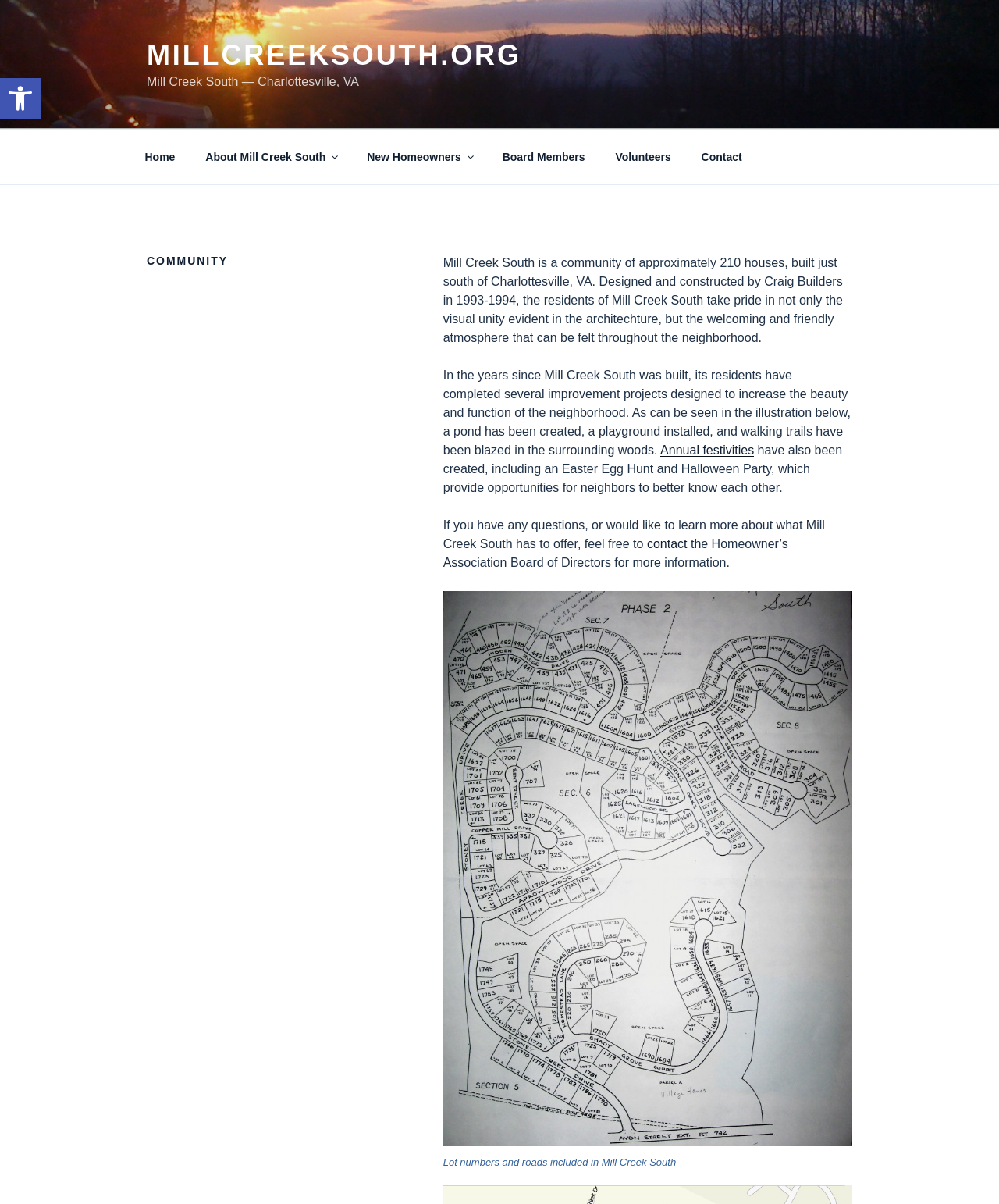Determine the bounding box coordinates for the area you should click to complete the following instruction: "Learn about Summer Holiday Savings and Discounts".

None